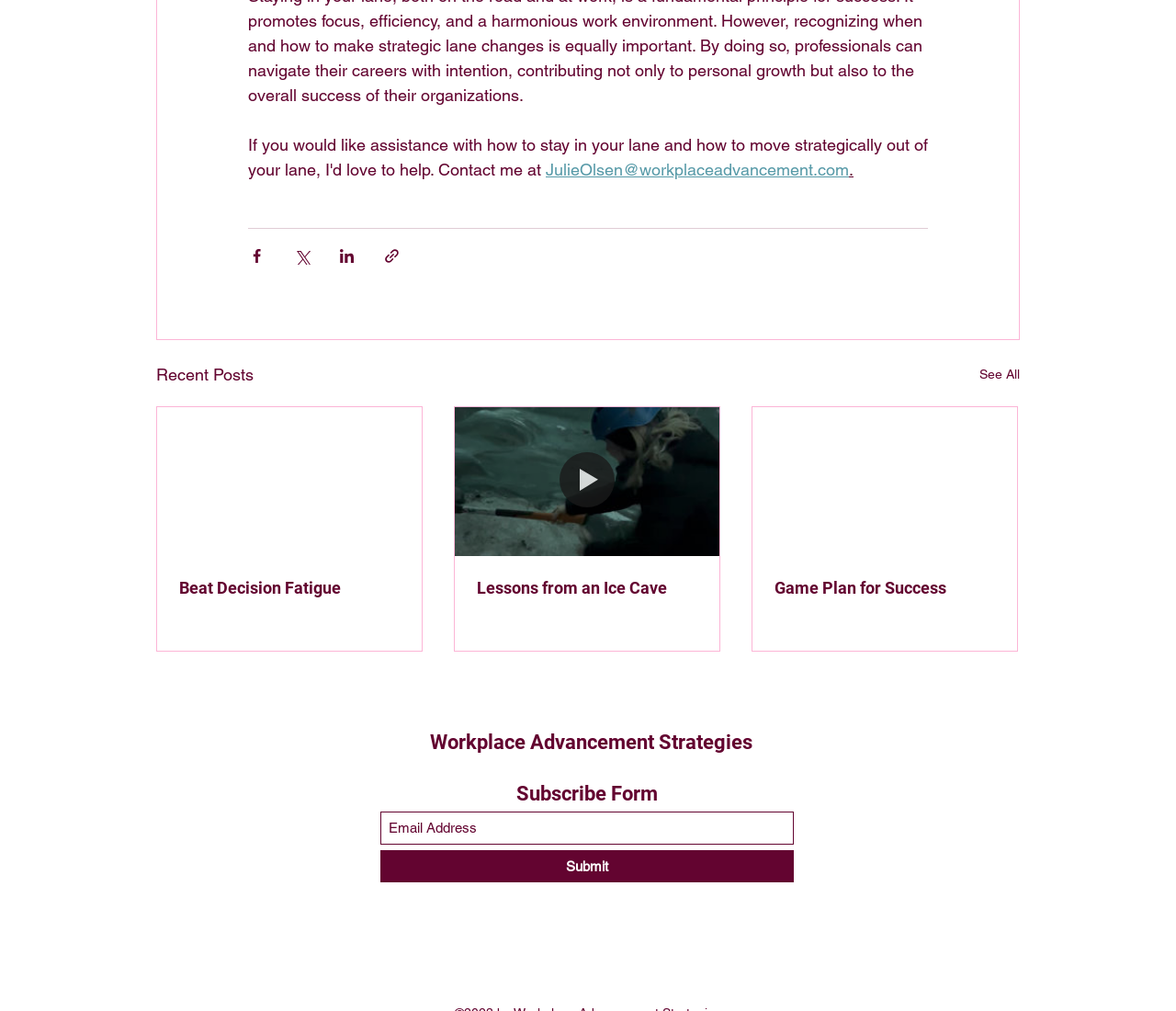Using the information in the image, could you please answer the following question in detail:
What is the title of the second article?

The second article can be found in the middle section of the webpage, where it says 'Lessons from an Ice Cave' as a link.